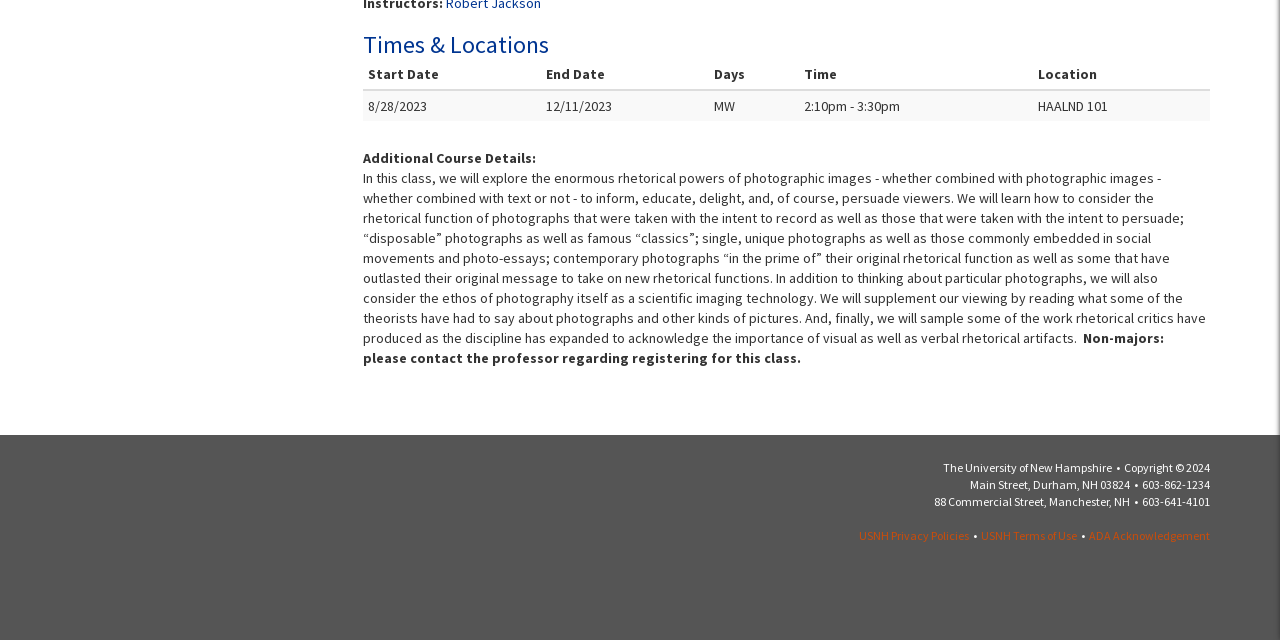Using the element description: "Contact", determine the bounding box coordinates for the specified UI element. The coordinates should be four float numbers between 0 and 1, [left, top, right, bottom].

None